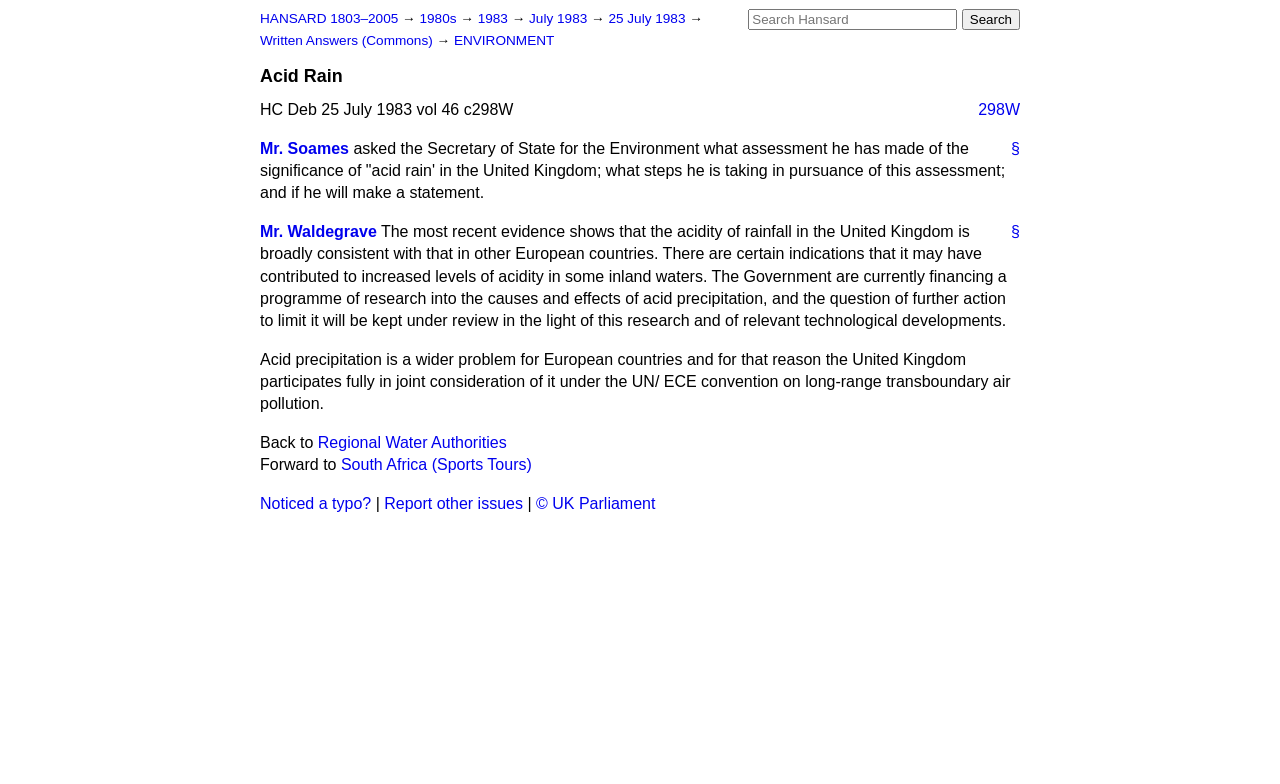Find and specify the bounding box coordinates that correspond to the clickable region for the instruction: "Search for something".

[0.585, 0.011, 0.748, 0.038]